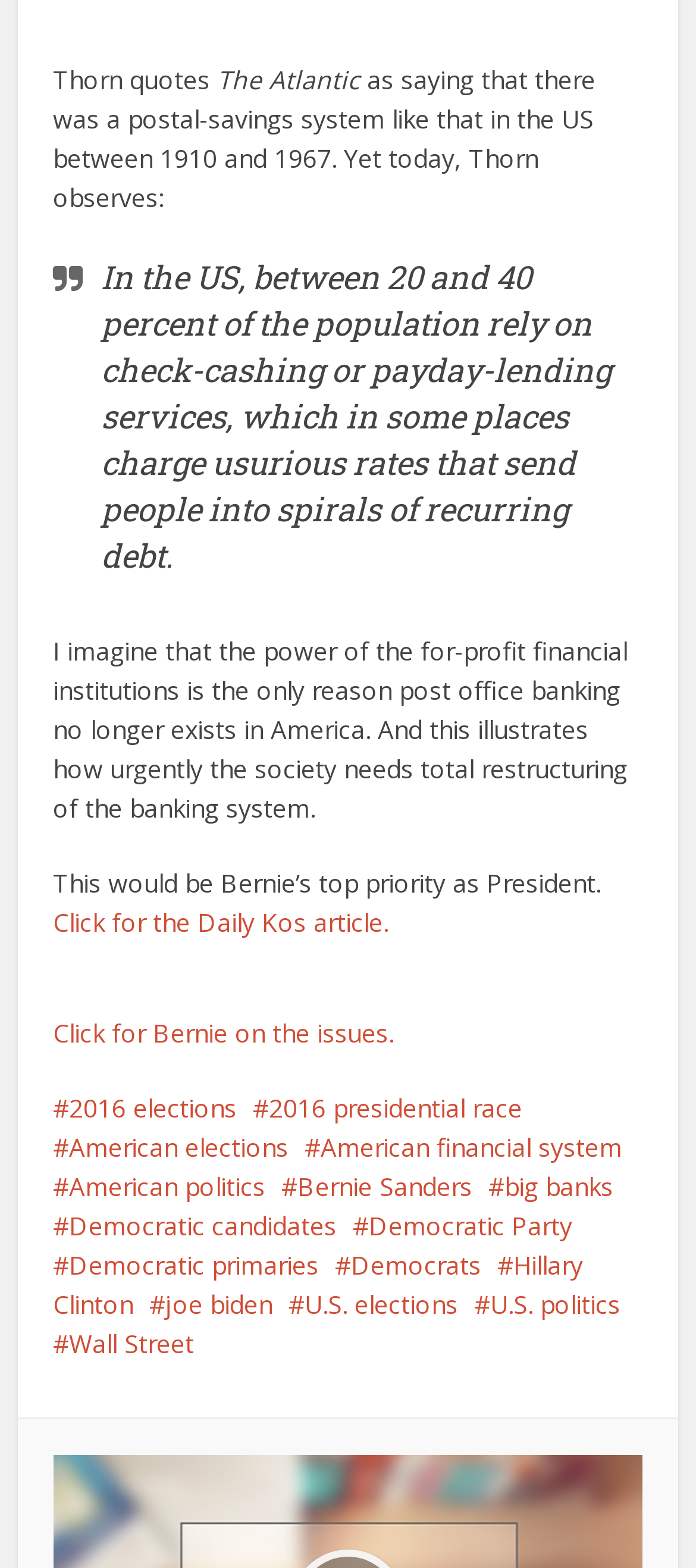Determine the bounding box for the described UI element: "Democrats".

[0.481, 0.795, 0.692, 0.817]